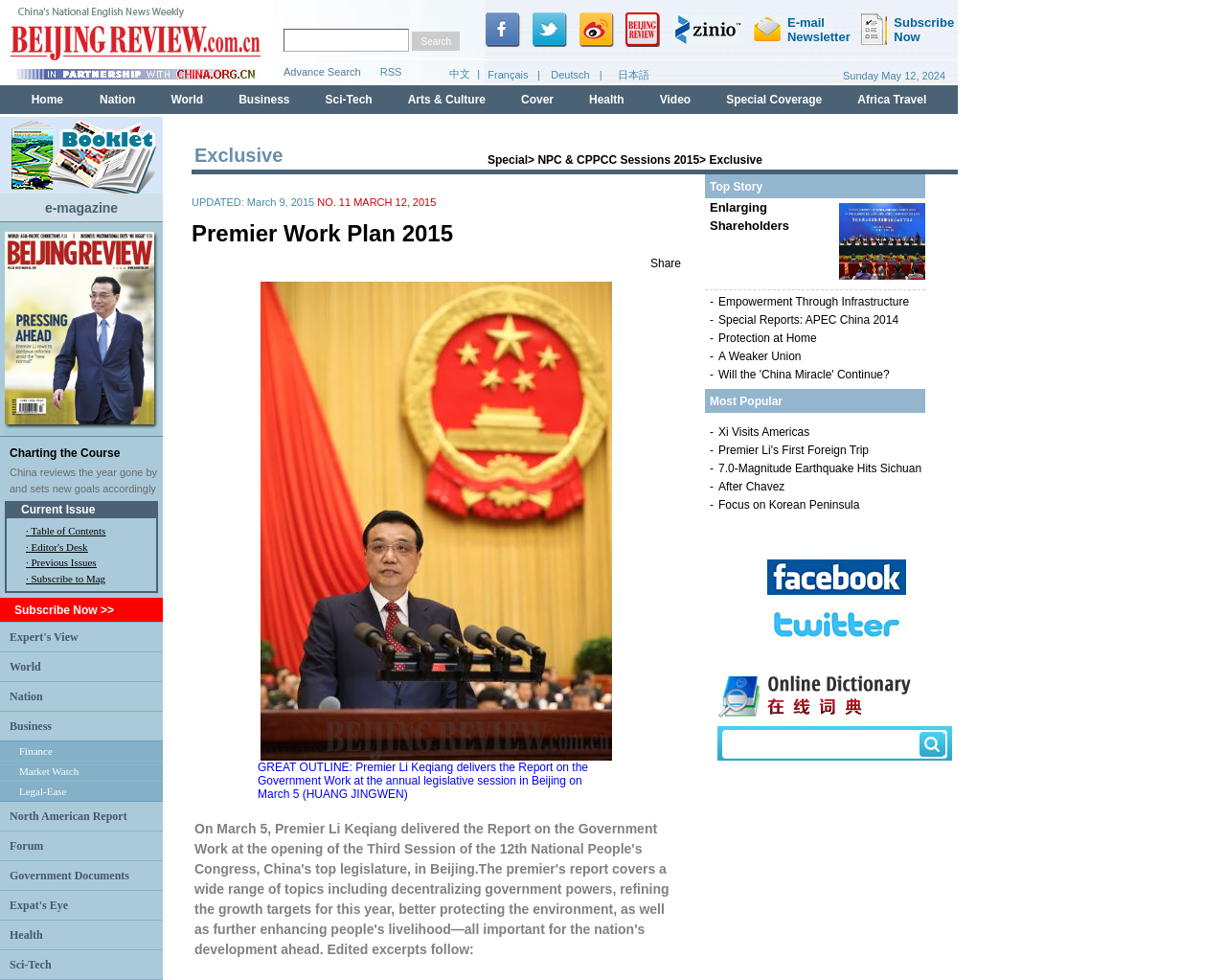Pinpoint the bounding box coordinates of the area that must be clicked to complete this instruction: "Subscribe Now".

[0.012, 0.615, 0.093, 0.629]